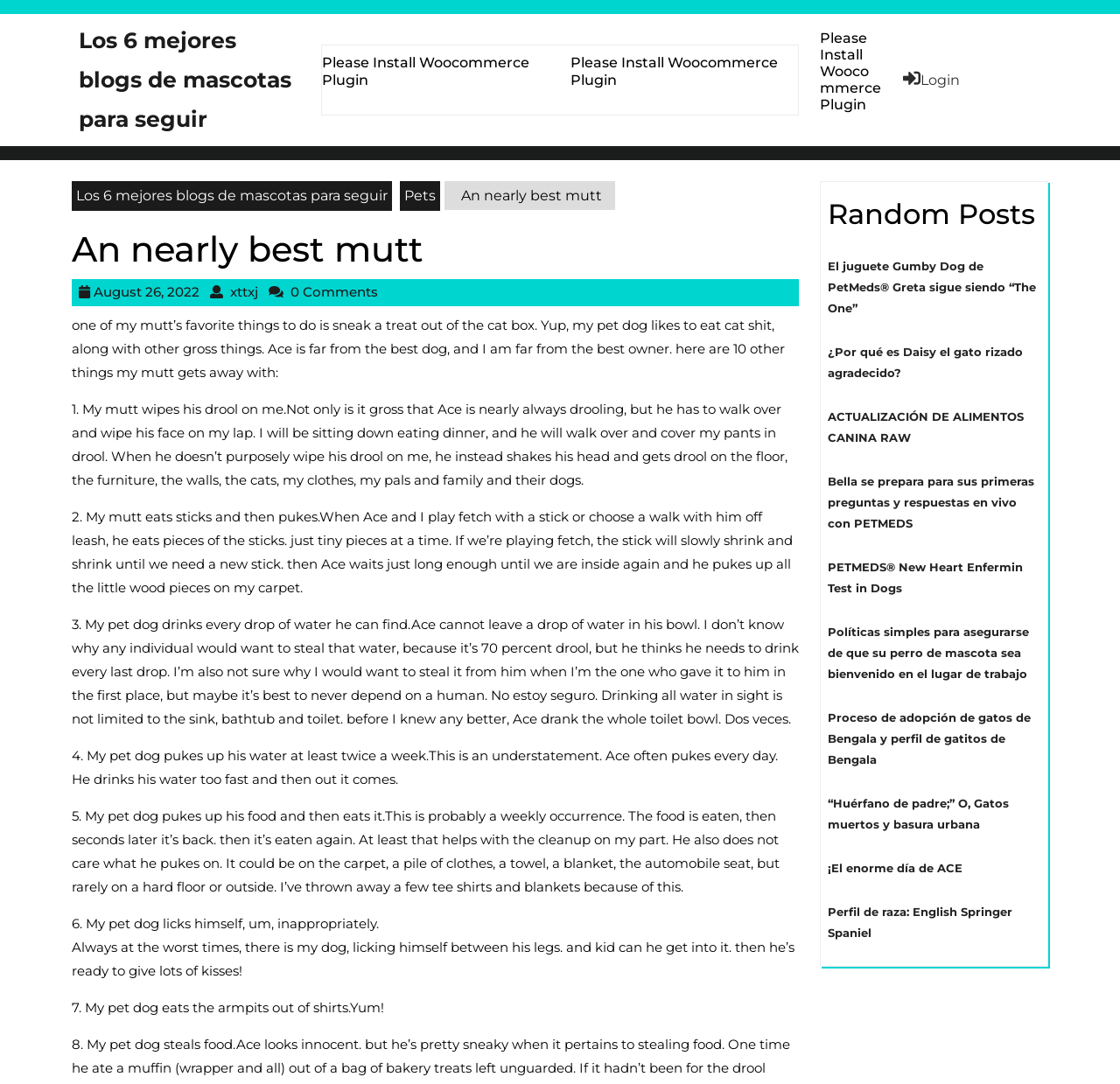How many things does the author's dog get away with?
Based on the visual details in the image, please answer the question thoroughly.

The author lists 10 things their dog, Ace, gets away with, including wiping his drool on the author, eating sticks and then puking, and drinking every drop of water he can find.